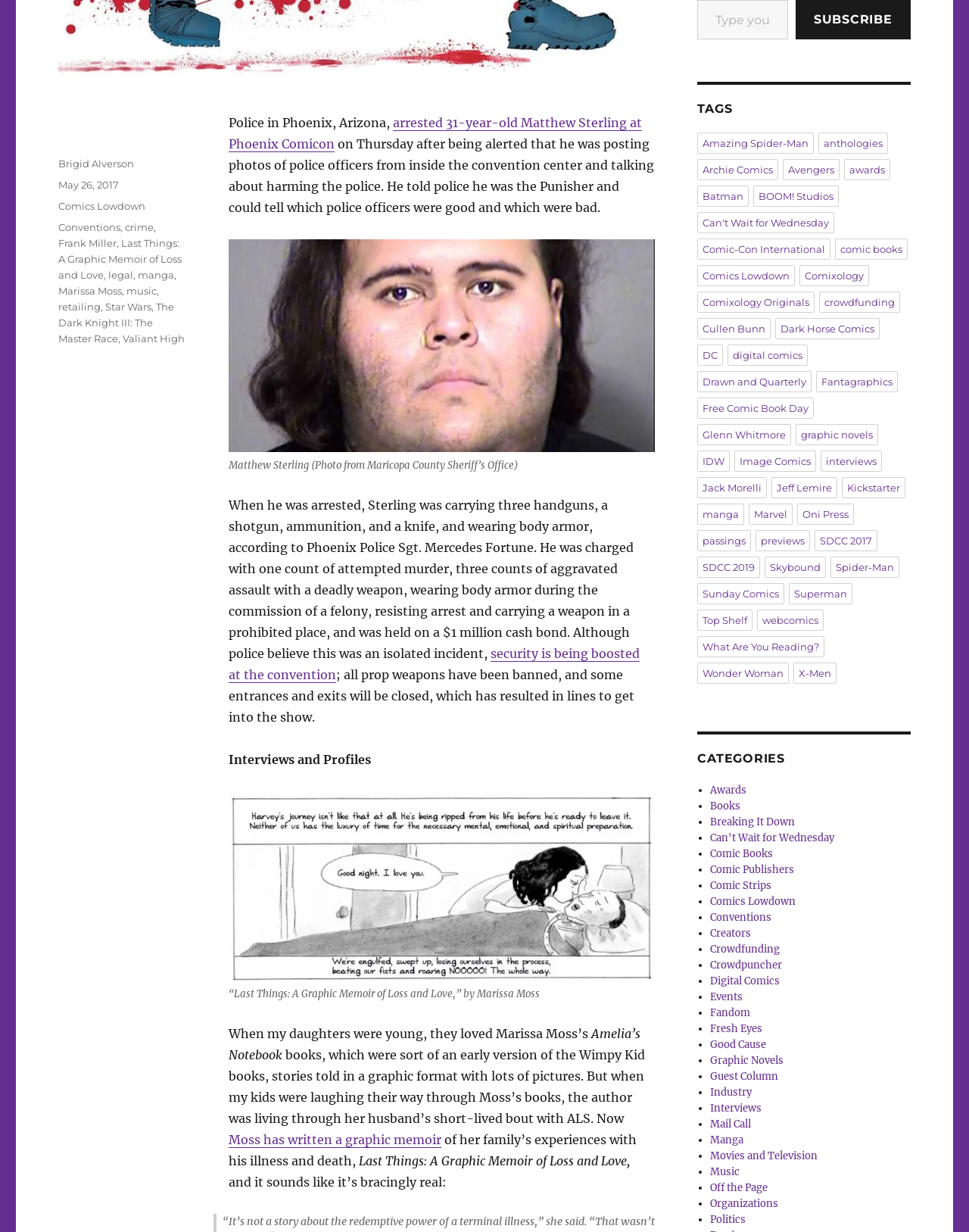What is the name of the graphic memoir written by Marissa Moss?
Using the information from the image, answer the question thoroughly.

The answer can be found in the third paragraph of the article, where it is stated that 'Moss has written a graphic memoir of her family’s experiences with his illness and death, Last Things: A Graphic Memoir of Loss and Love'.